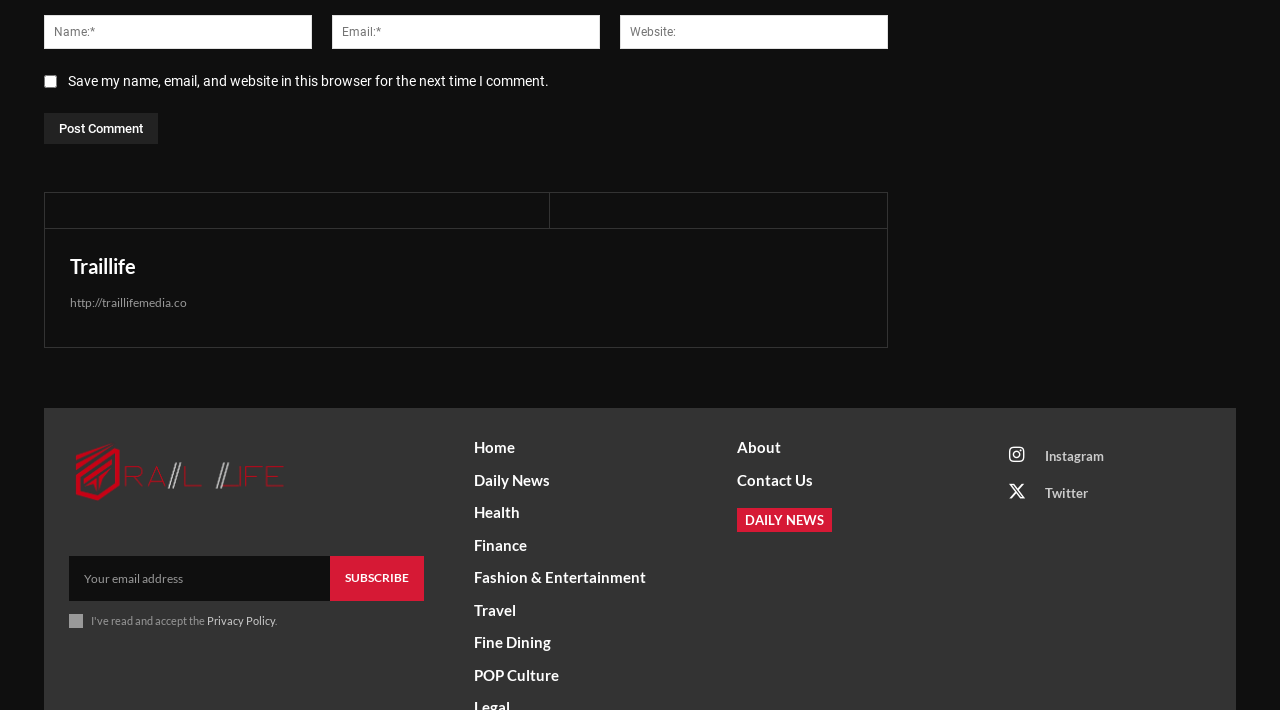Reply to the question with a single word or phrase:
What is the link below the logo?

Traillife